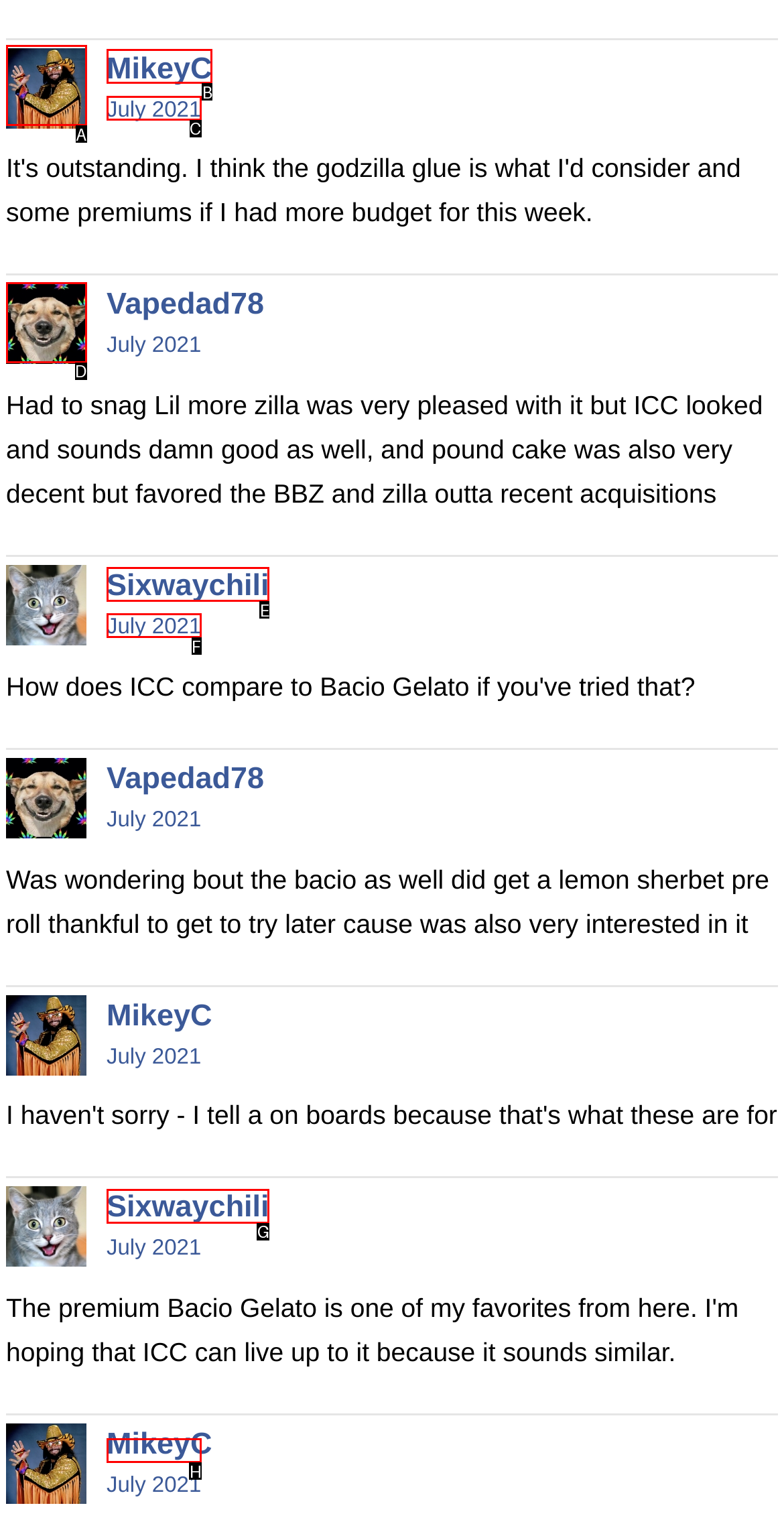Select the HTML element that should be clicked to accomplish the task: Read the post from July 10, 2021 4:06AM Reply with the corresponding letter of the option.

H